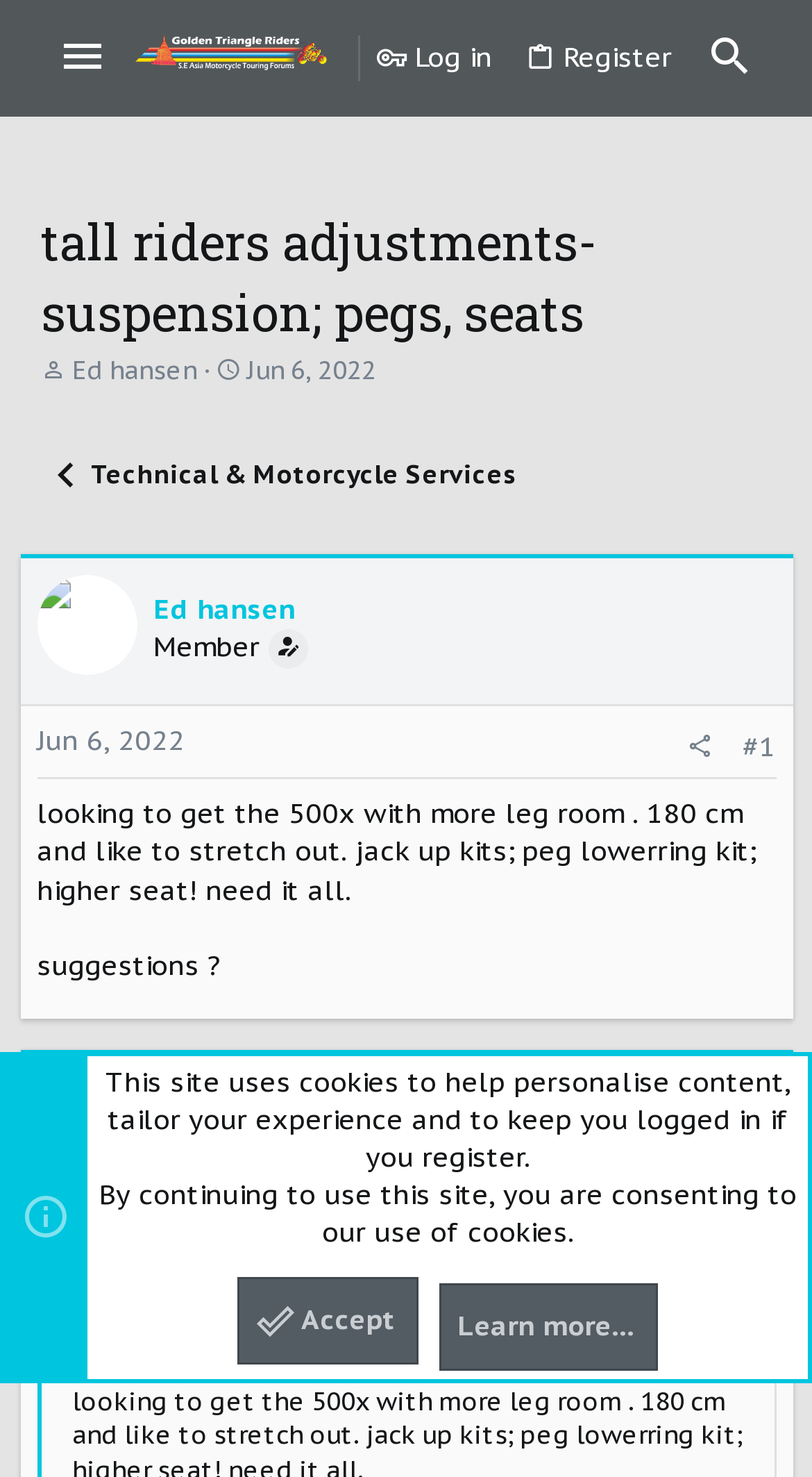Determine the bounding box coordinates for the element that should be clicked to follow this instruction: "Read the thread starter's information". The coordinates should be given as four float numbers between 0 and 1, in the format [left, top, right, bottom].

[0.086, 0.239, 0.109, 0.544]